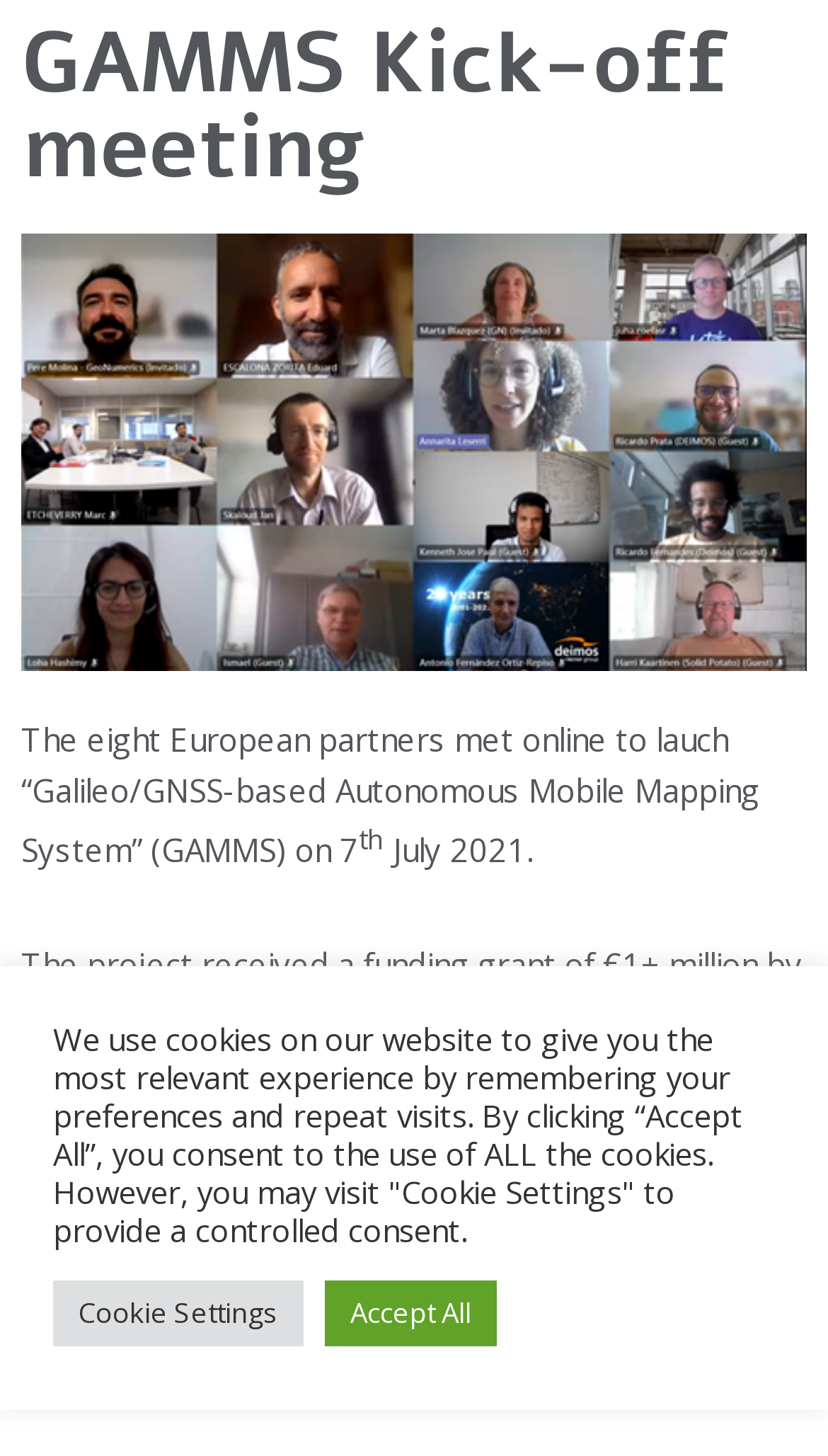Who is the coordinator of GAMMS?
Refer to the screenshot and deliver a thorough answer to the question presented.

The answer can be found in the sentence 'After an overview by the coordinator GEOSAT, each work package leader presented their plan and mapped out next steps in the virtual meet-up.'